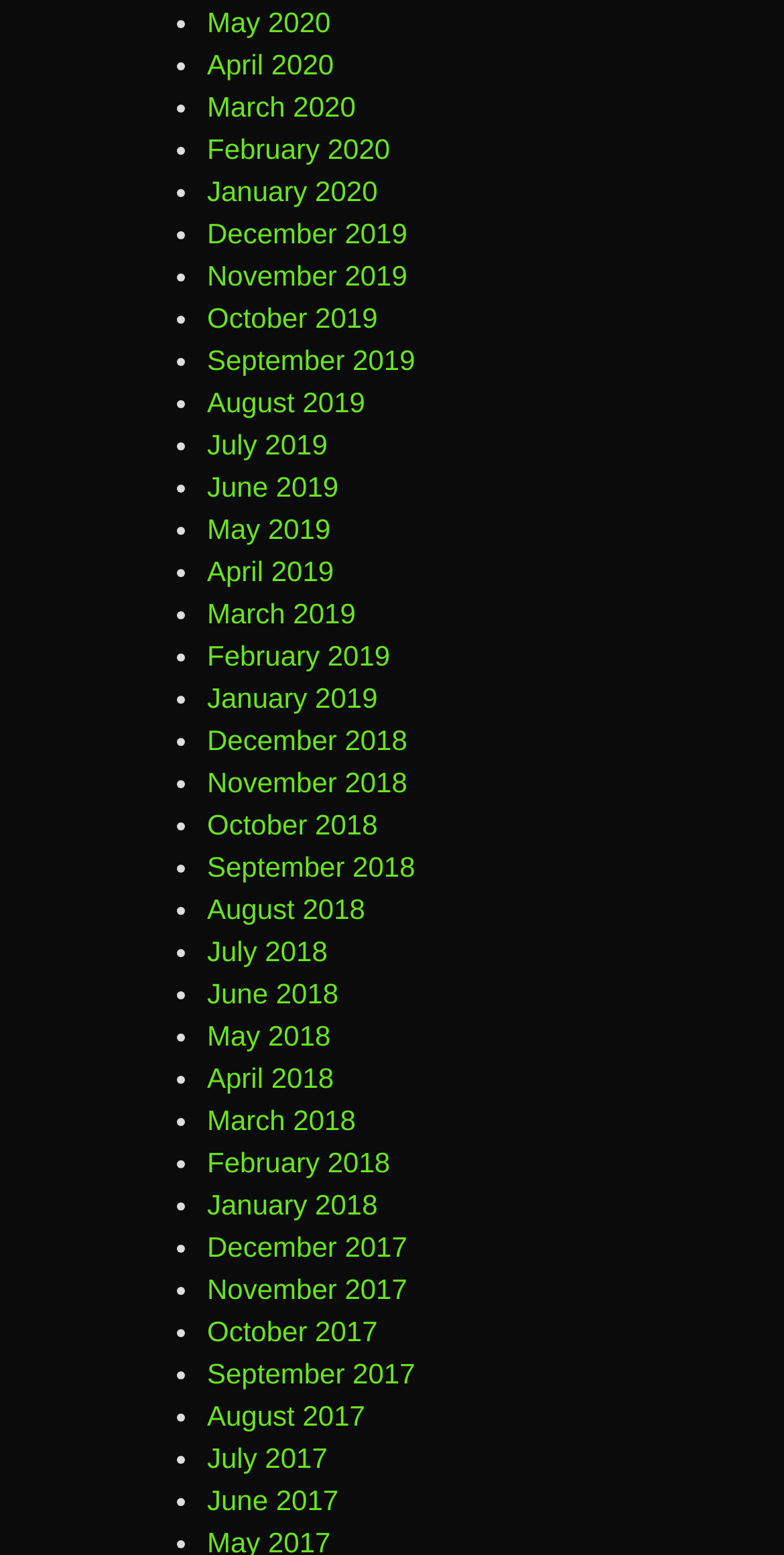Are the months listed in chronological order?
Answer the question with a detailed explanation, including all necessary information.

I examined the list and found that the months are listed in reverse chronological order, with the most recent month (May 2020) at the top and the earliest month (December 2017) at the bottom.